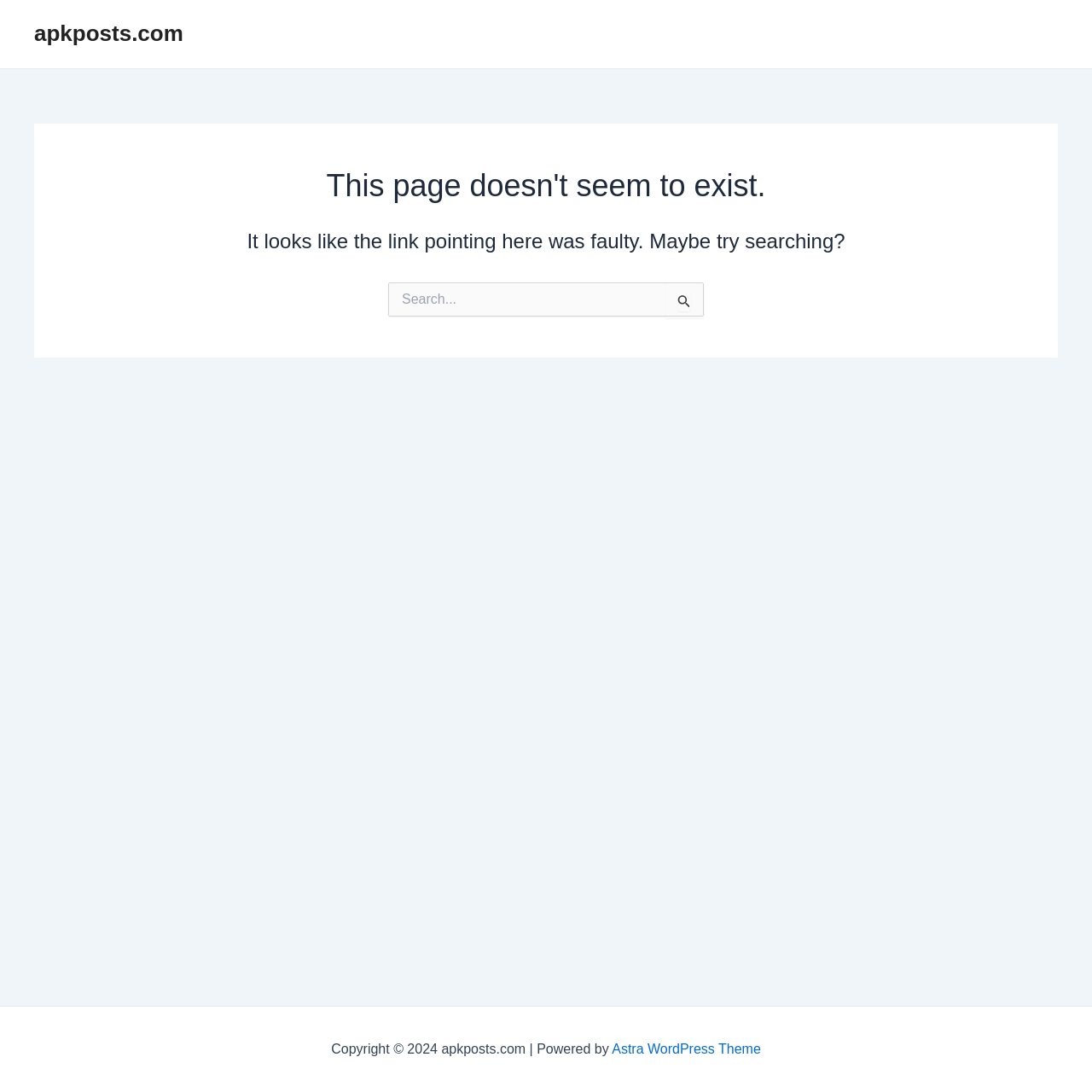What is the copyright year of the website?
Use the information from the image to give a detailed answer to the question.

The copyright year is mentioned in the footer section of the page, along with the website name and the theme used.